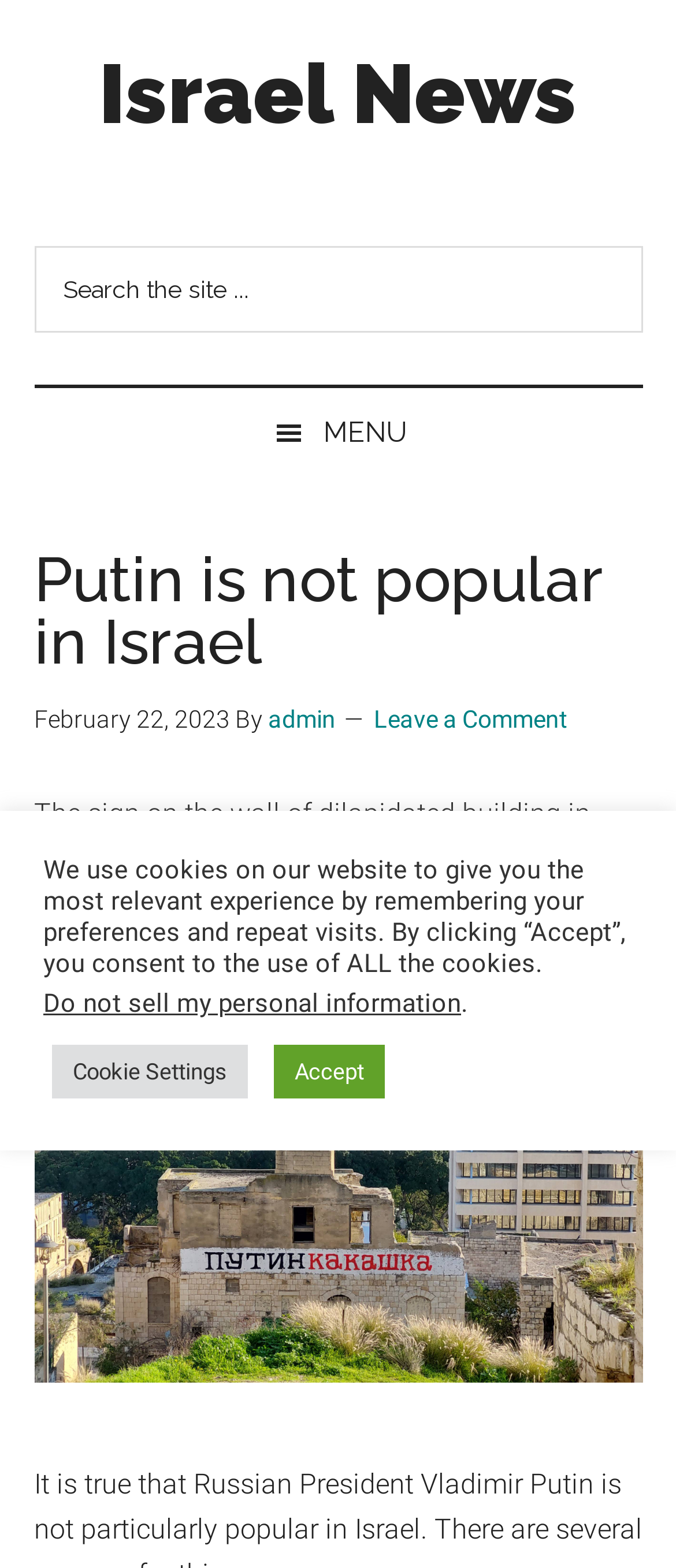Give an in-depth explanation of the webpage layout and content.

The webpage is about Israel news, specifically an article titled "Putin is not popular in Israel". At the top, there are three links to skip to main content, secondary menu, and footer. Below these links, there is a prominent link to "Israel News" that spans most of the width of the page.

On the left side, there is a search bar with a placeholder text "Search the site..." and a search button with the text "SEARCH". The search bar is accompanied by a static text "#Israel: Israel in social media" above it.

To the right of the search bar, there is a menu button with a hamburger icon. When pressed, it expands to reveal a header section with the article title "Putin is not popular in Israel" in a large font. Below the title, there is a timestamp "February 22, 2023" and the author's name "admin" with a link to their profile. There is also a link to "Leave a Comment" on the same line.

The main content of the article starts below the header section, with a static text describing a sign on a wall in Haifa that says "Putin is shit" in Russian. Below this text, there is an image of the sign.

At the bottom of the page, there is a notice about cookies, explaining that the website uses cookies to provide a personalized experience. There are two buttons, "Cookie Settings" and "Accept", to manage cookie preferences. Additionally, there is a link to "Do not sell my personal information" on the same line.